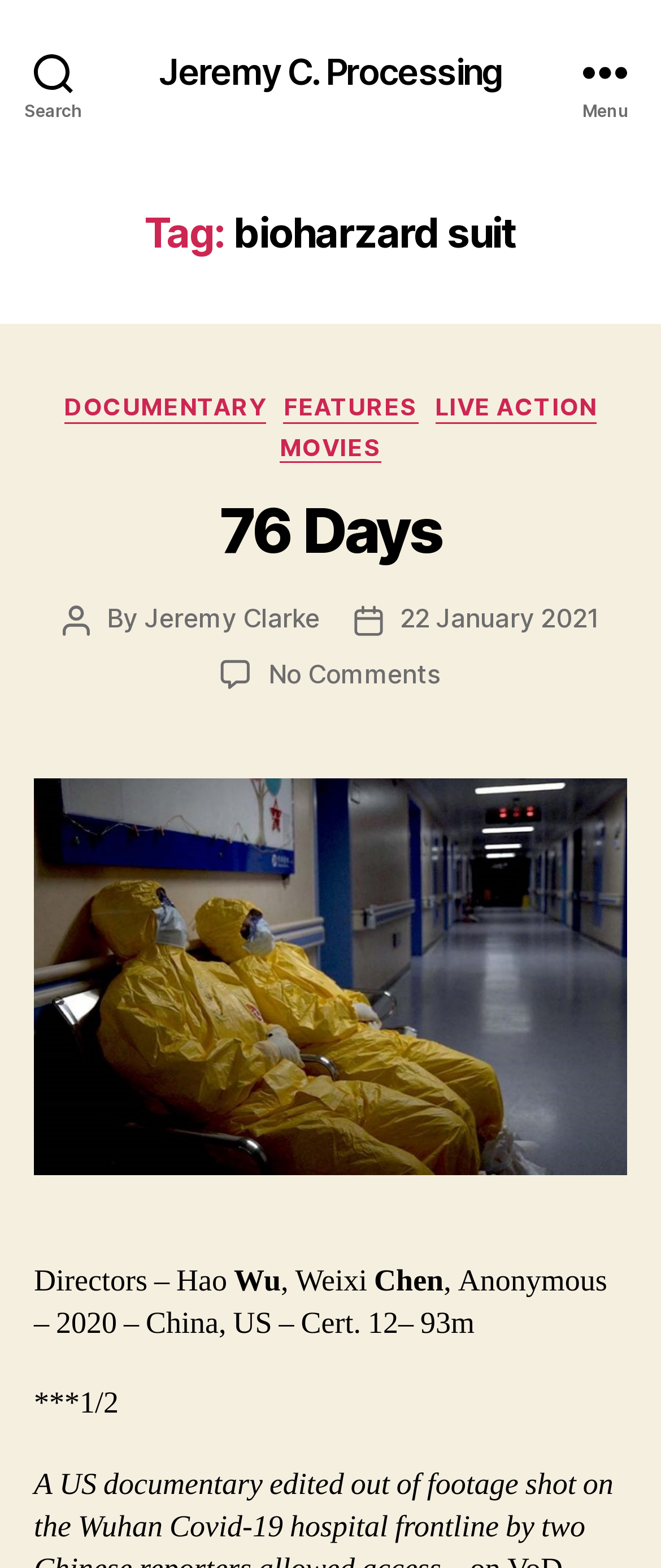Who is the author of the post?
Based on the screenshot, respond with a single word or phrase.

Jeremy Clarke